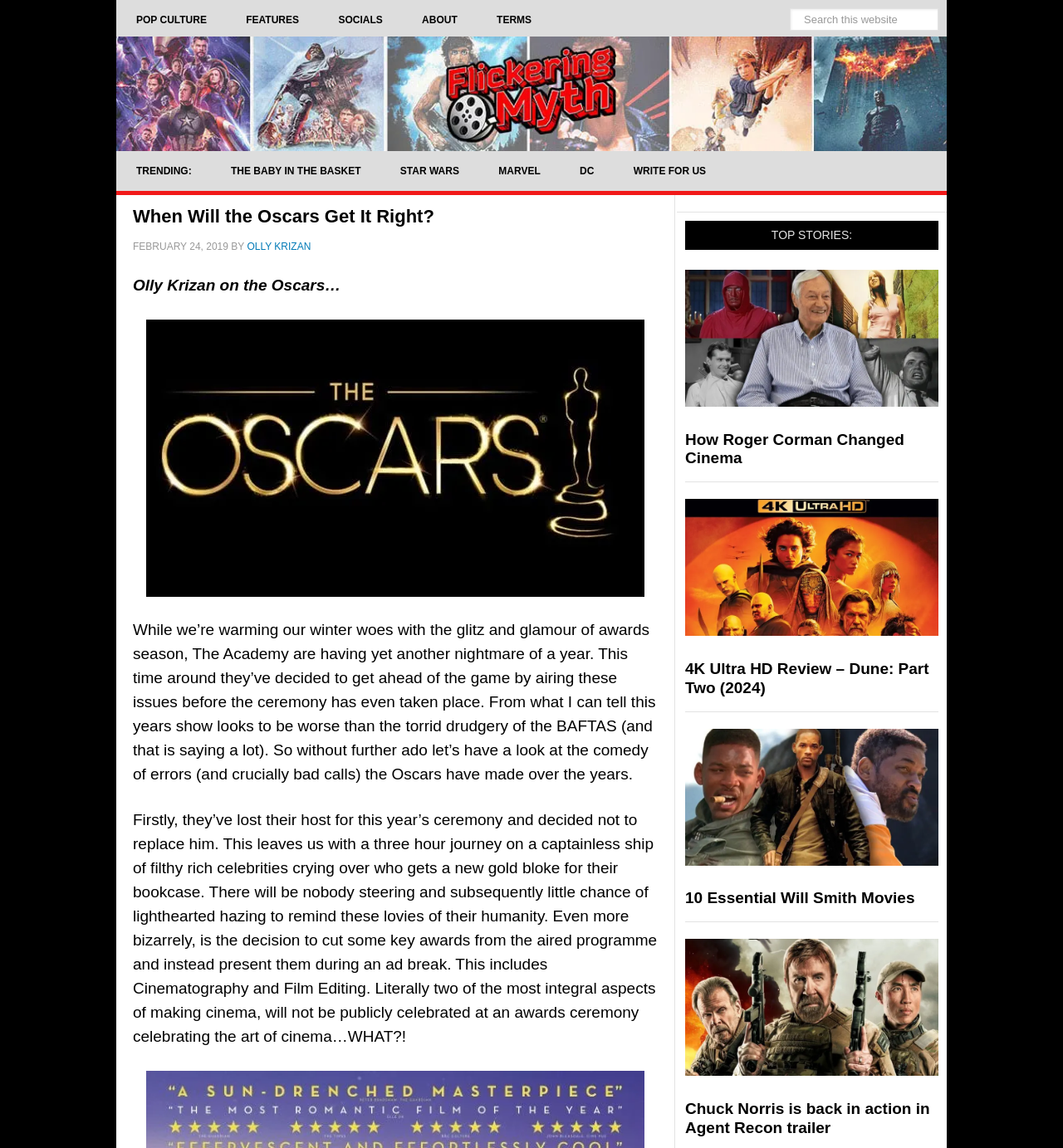Determine the bounding box coordinates of the area to click in order to meet this instruction: "Go to POP CULTURE page".

[0.109, 0.0, 0.213, 0.035]